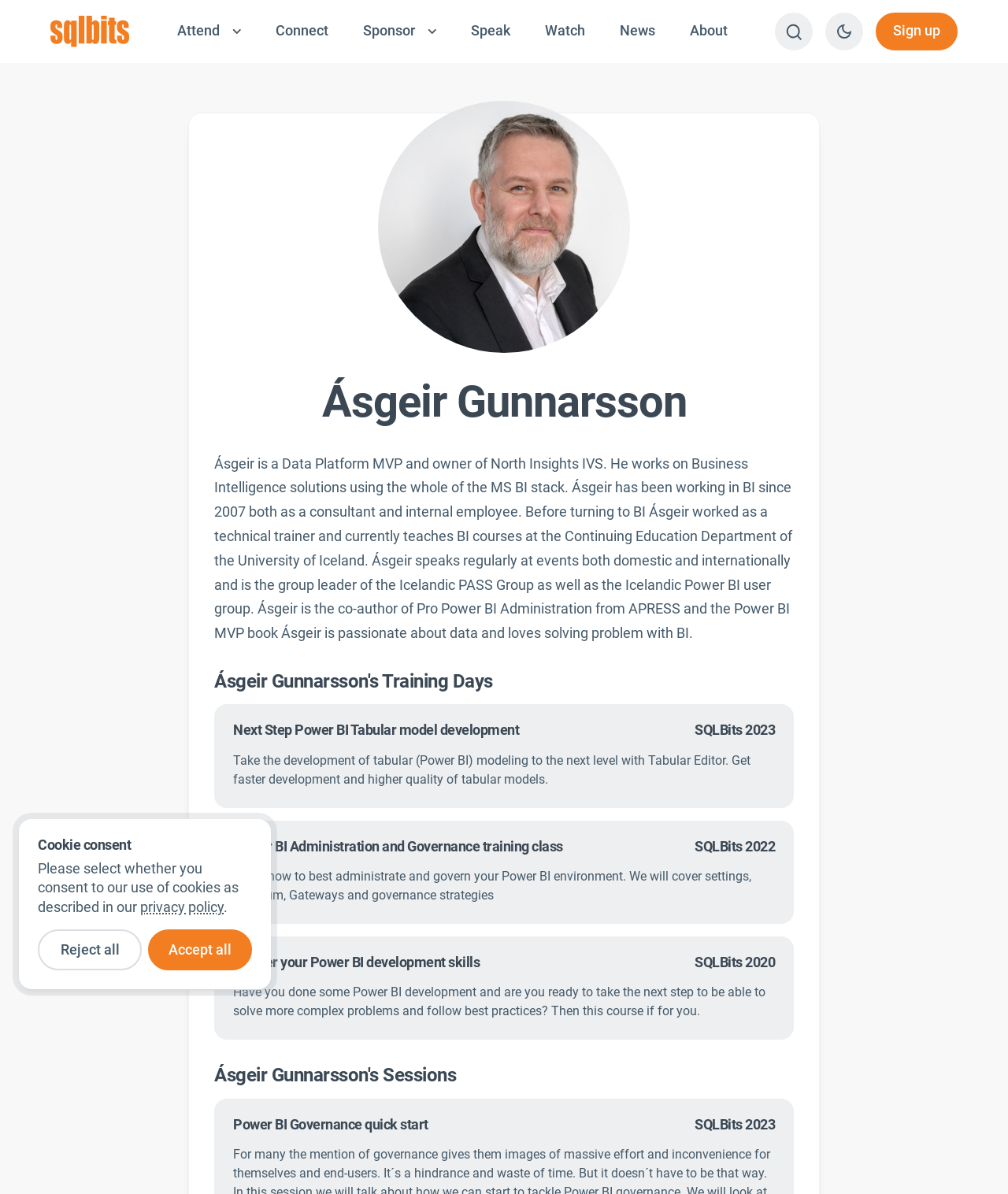Offer a comprehensive description of the webpage’s content and structure.

This webpage is about Ásgeir Gunnarsson, a Data Platform MVP and Chief Consultant with Datheos in Iceland. At the top left, there is a link to "sqlbits" accompanied by an image. To the right of this, there are several links, including "Attend", "Connect", "Sponsor", "Speak", "Watch", "News", "About", and "Search". A button to switch to a dark theme and a link to sign up are also located at the top right.

Below the top navigation, there is a section dedicated to Ásgeir Gunnarsson. His name is displayed as a heading, followed by a brief bio that describes his work experience and expertise in Business Intelligence solutions. 

Underneath his bio, there are three training days listed, each with a heading and a brief description. These training days are related to Power BI development and administration.

Further down, there is a section titled "Ásgeir Gunnarsson's Sessions", which lists several sessions he has led, including "Power BI Governance quick start SQLBits 2023".

At the bottom left, there is a cookie consent section with a heading, a brief description, and two buttons to reject or accept all cookies. A link to the privacy policy is also provided.